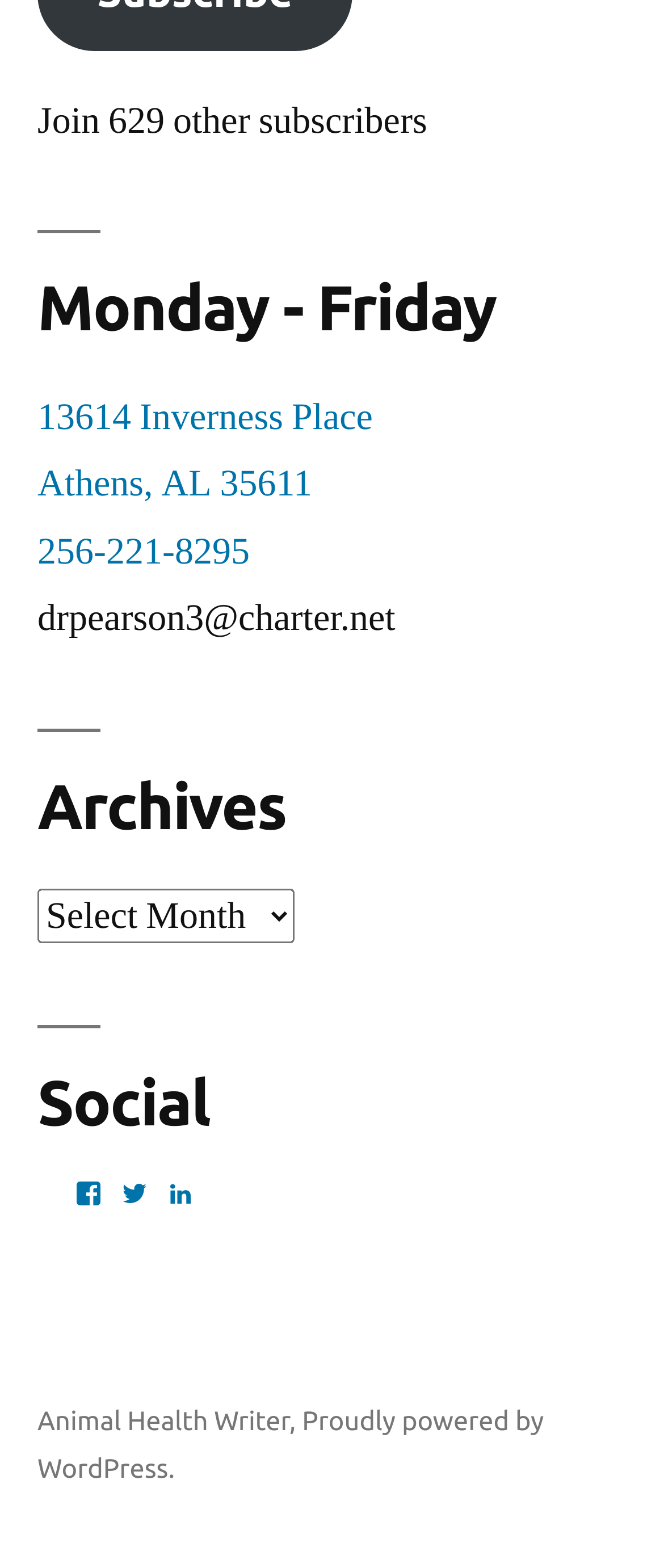Please identify the bounding box coordinates of the region to click in order to complete the task: "View archives". The coordinates must be four float numbers between 0 and 1, specified as [left, top, right, bottom].

[0.056, 0.465, 0.944, 0.539]